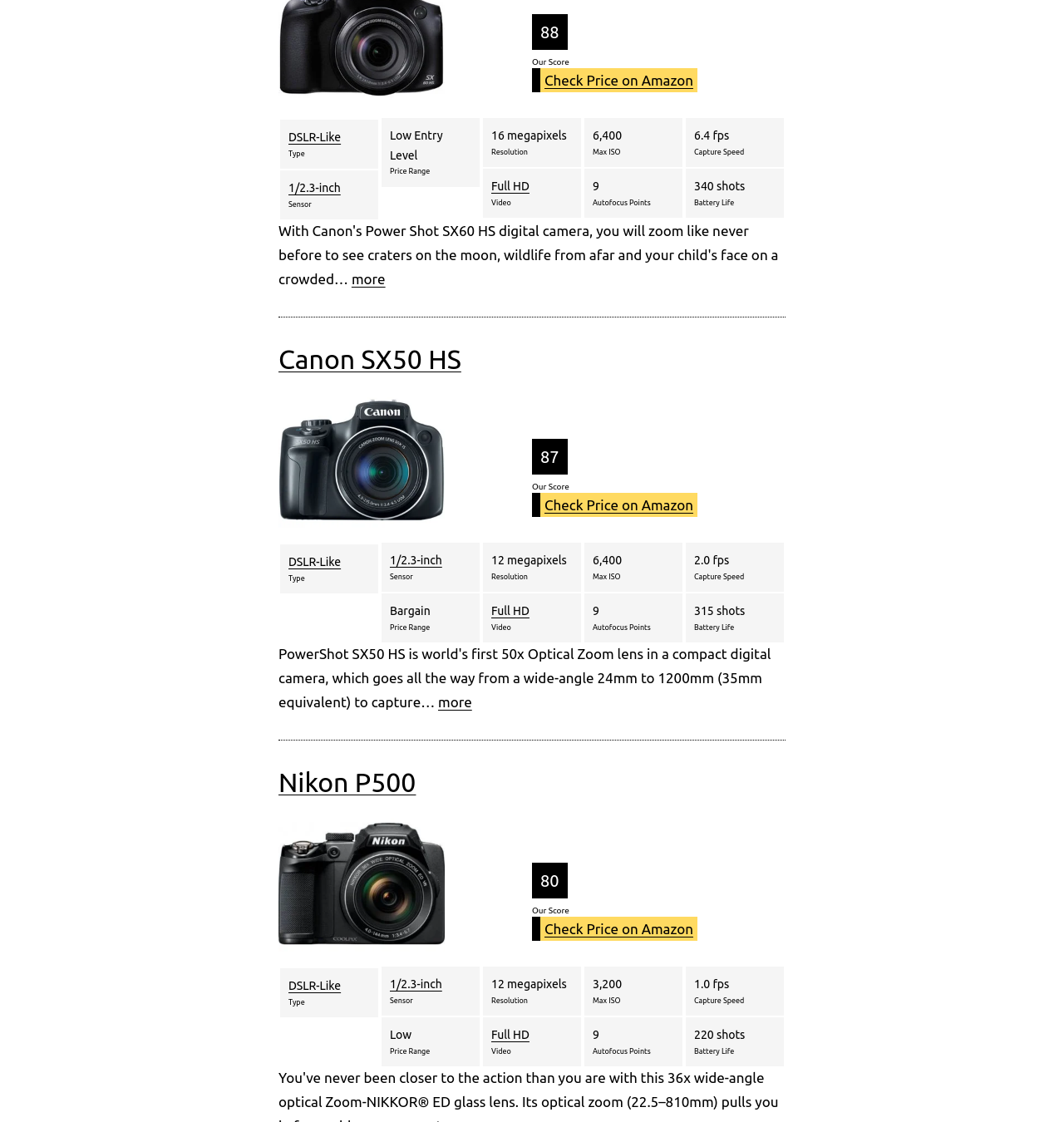Using the element description: "Canon SX50 HS", determine the bounding box coordinates for the specified UI element. The coordinates should be four float numbers between 0 and 1, [left, top, right, bottom].

[0.262, 0.306, 0.433, 0.333]